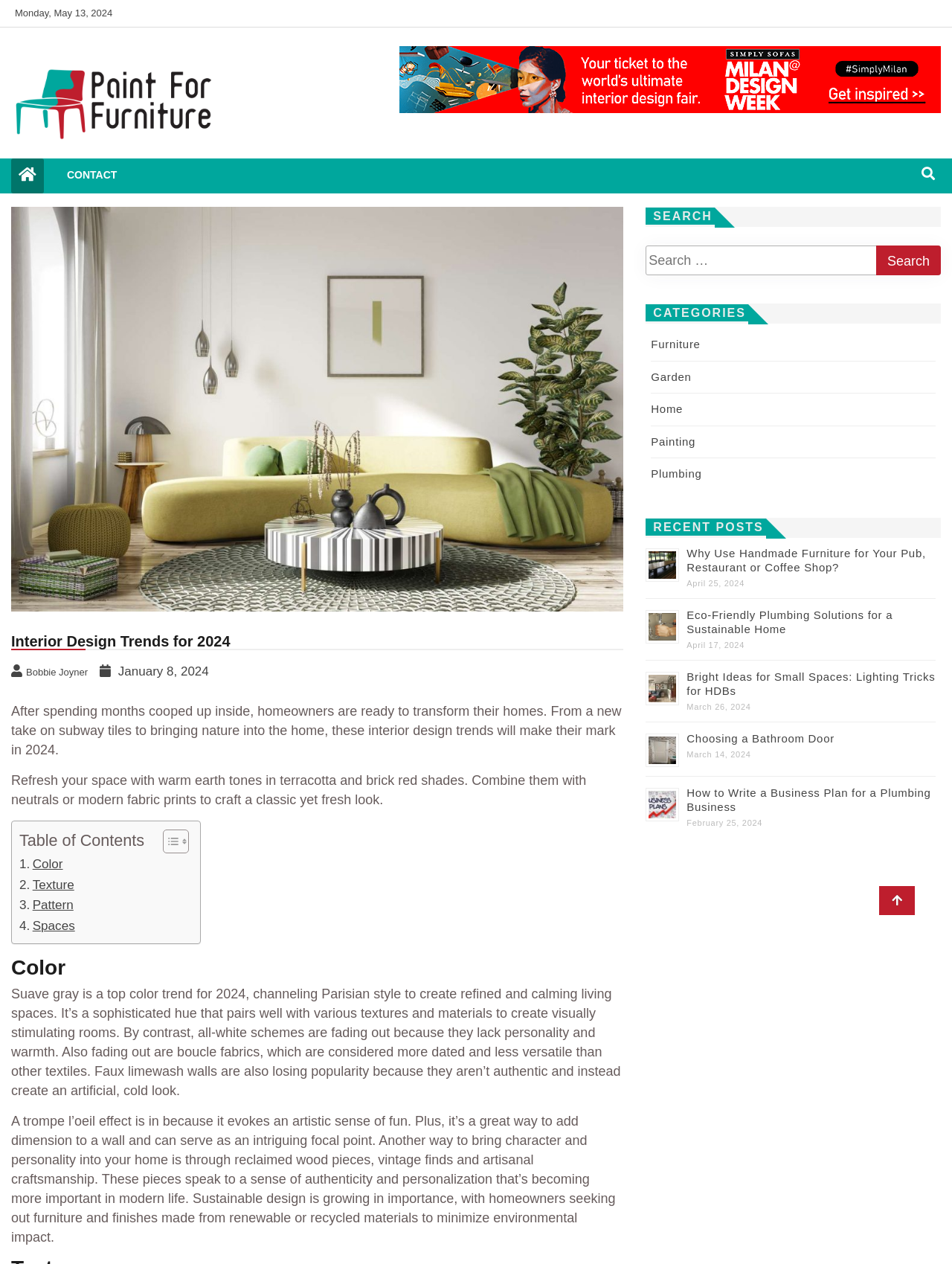Extract the bounding box coordinates for the described element: "name="s" placeholder="Search …"". The coordinates should be represented as four float numbers between 0 and 1: [left, top, right, bottom].

[0.678, 0.194, 0.988, 0.218]